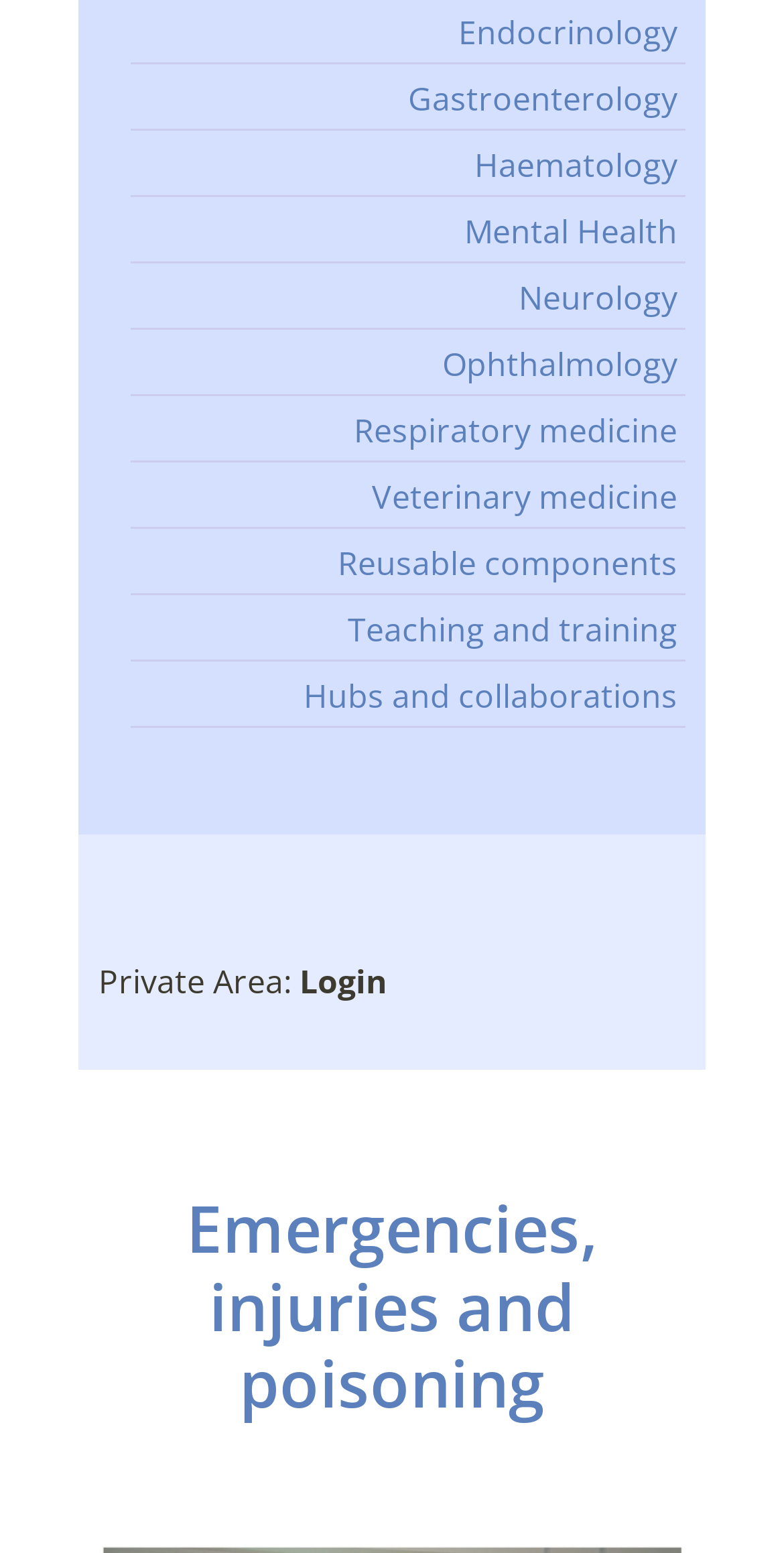Provide the bounding box coordinates, formatted as (top-left x, top-left y, bottom-right x, bottom-right y), with all values being floating point numbers between 0 and 1. Identify the bounding box of the UI element that matches the description: Hubs and collaborations

[0.387, 0.434, 0.864, 0.462]